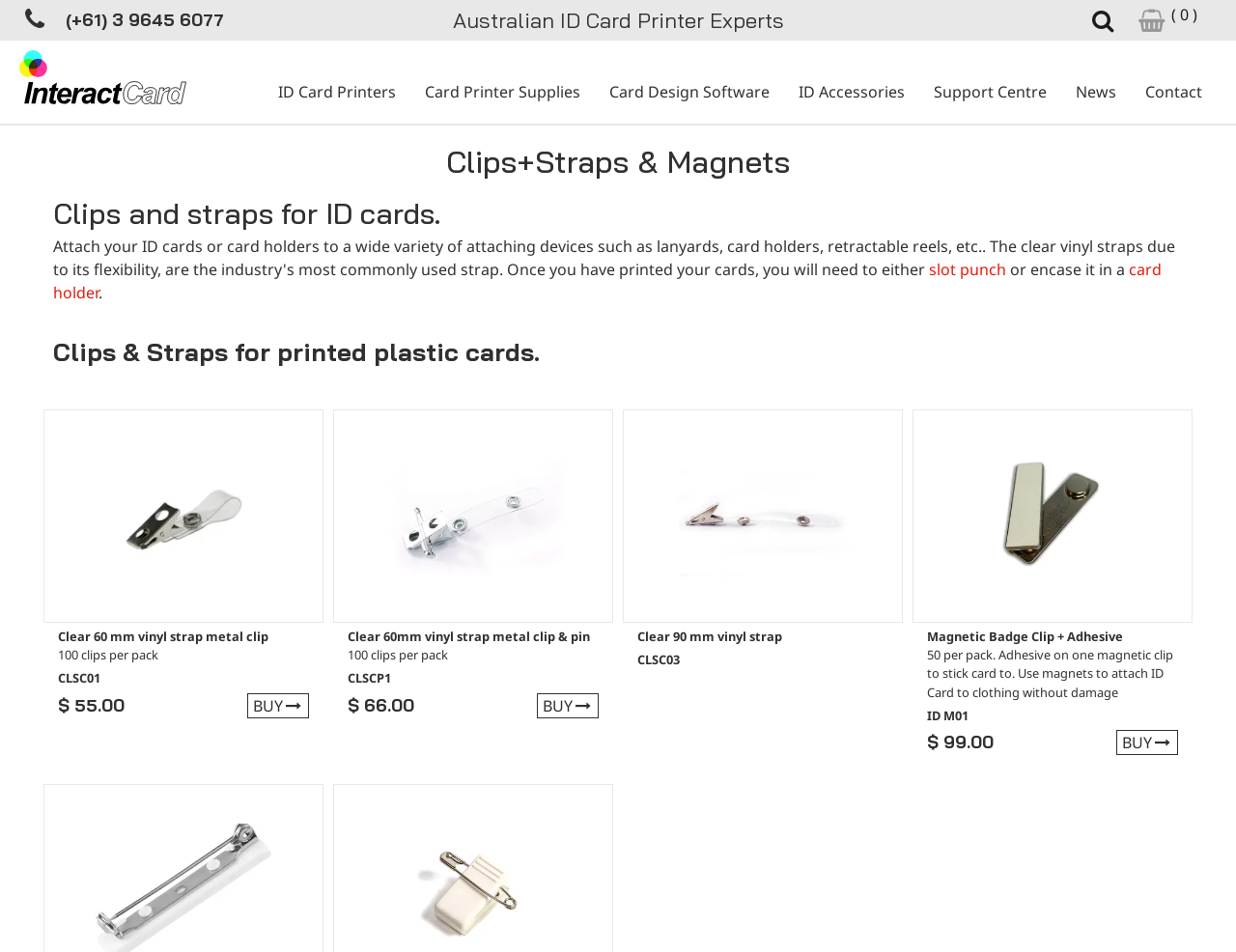Detail the various sections and features of the webpage.

This webpage is about plastic ID card accessories, specifically clips and straps. At the top, there is a phone number and a heading that reads "Australian ID Card Printer Experts". Below this, there is a row of links to different sections of the website, including "ID Card Printers", "Card Printer Supplies", and "Support Centre". 

On the left side, there is a section with a heading "Clips+Straps & Magnets" and below it, there are three sections showcasing different products. Each section has an image of the product, a brief description, and a price. The products are clear vinyl straps with metal clips, clear vinyl straps with metal clips and pins, and magnetic badge clips with adhesive. 

The first product, clear vinyl strap metal clip, is described as "Clear 60 mm vinyl strap metal clip" and costs $55.00 per pack of 100 clips. The second product, clear vinyl strap metal clip & pin, is described as "Clear 60mm vinyl strap metal clip & pin" and also costs $66.00 per pack of 100 clips. The third product, magnetic badge clip + adhesive, is described as "Magnetic Badge Clip + Adhesive" and costs $99.00 per pack of 50. 

Each product section has a "BUY" button next to the price. There are also some icons and figures scattered throughout the page, but they do not seem to have any specific function or meaning.